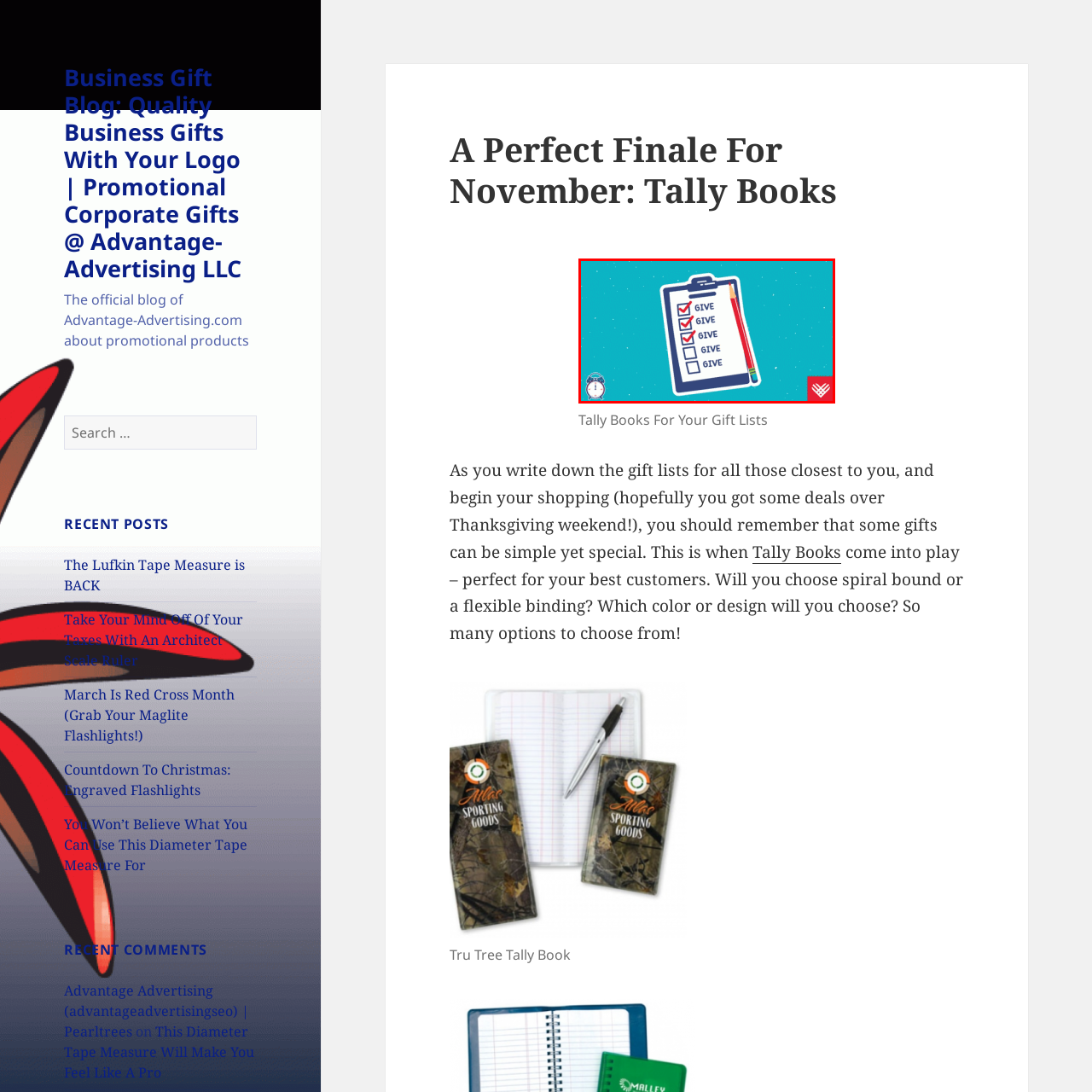Describe extensively the image content marked by the red bounding box.

The image features a vibrant, illustrated checklist displayed on a clipboard against a cheerful turquoise background. Each checkbox is marked with a bright red check mark, emphasizing the repeated word "GIVE" written multiple times in bold, prominent letters. A colorful pencil is resting on the clipboard, adding a playful touch to the composition. In the bottom corner, a small icon resembling a clock signifies a sense of urgency or time management related to this giving theme. This visual effectively conveys a message of generosity and organization, perfect for promoting charitable giving or holiday gift planning.